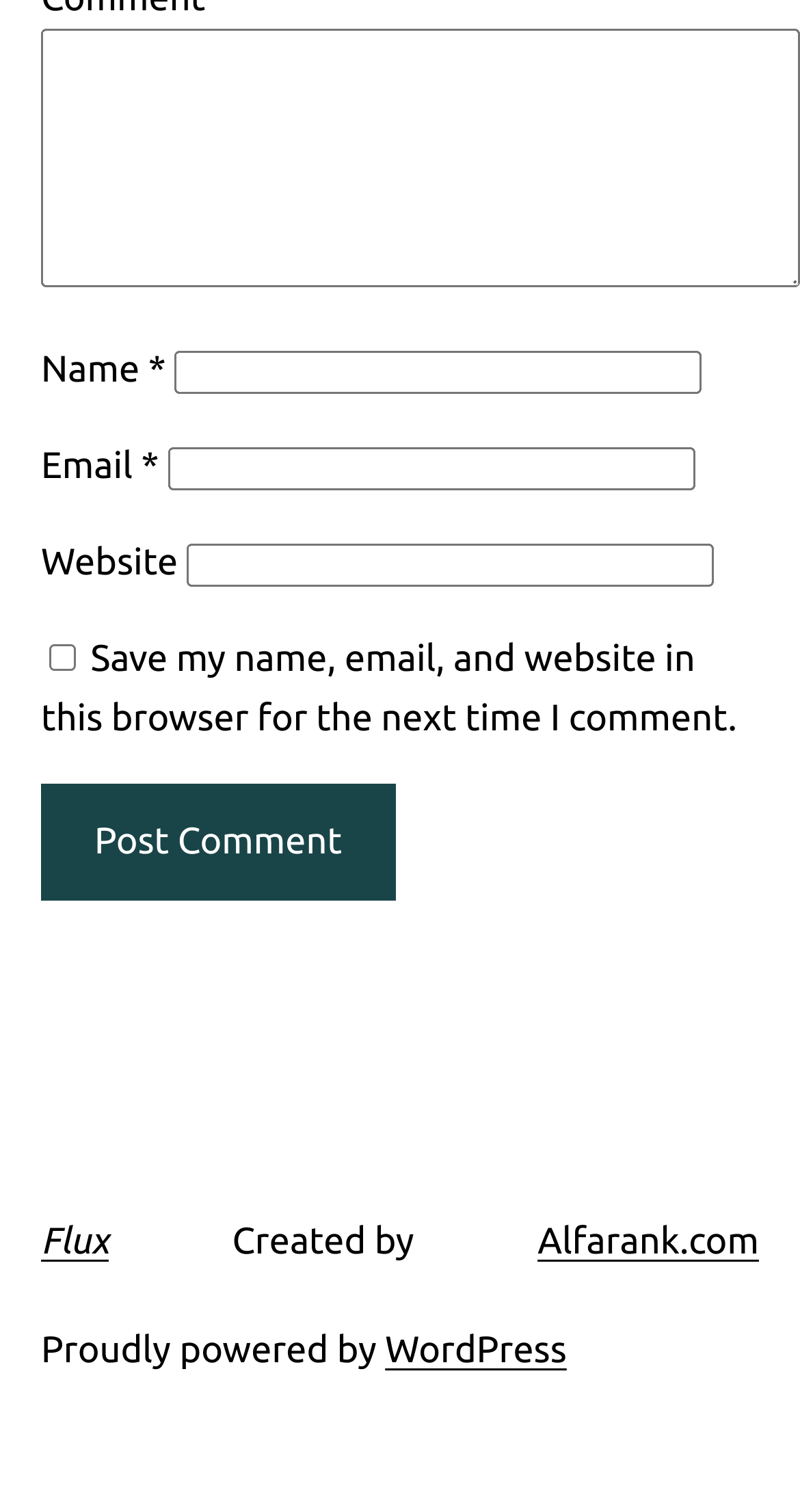Locate the bounding box coordinates of the clickable area needed to fulfill the instruction: "Search site".

None